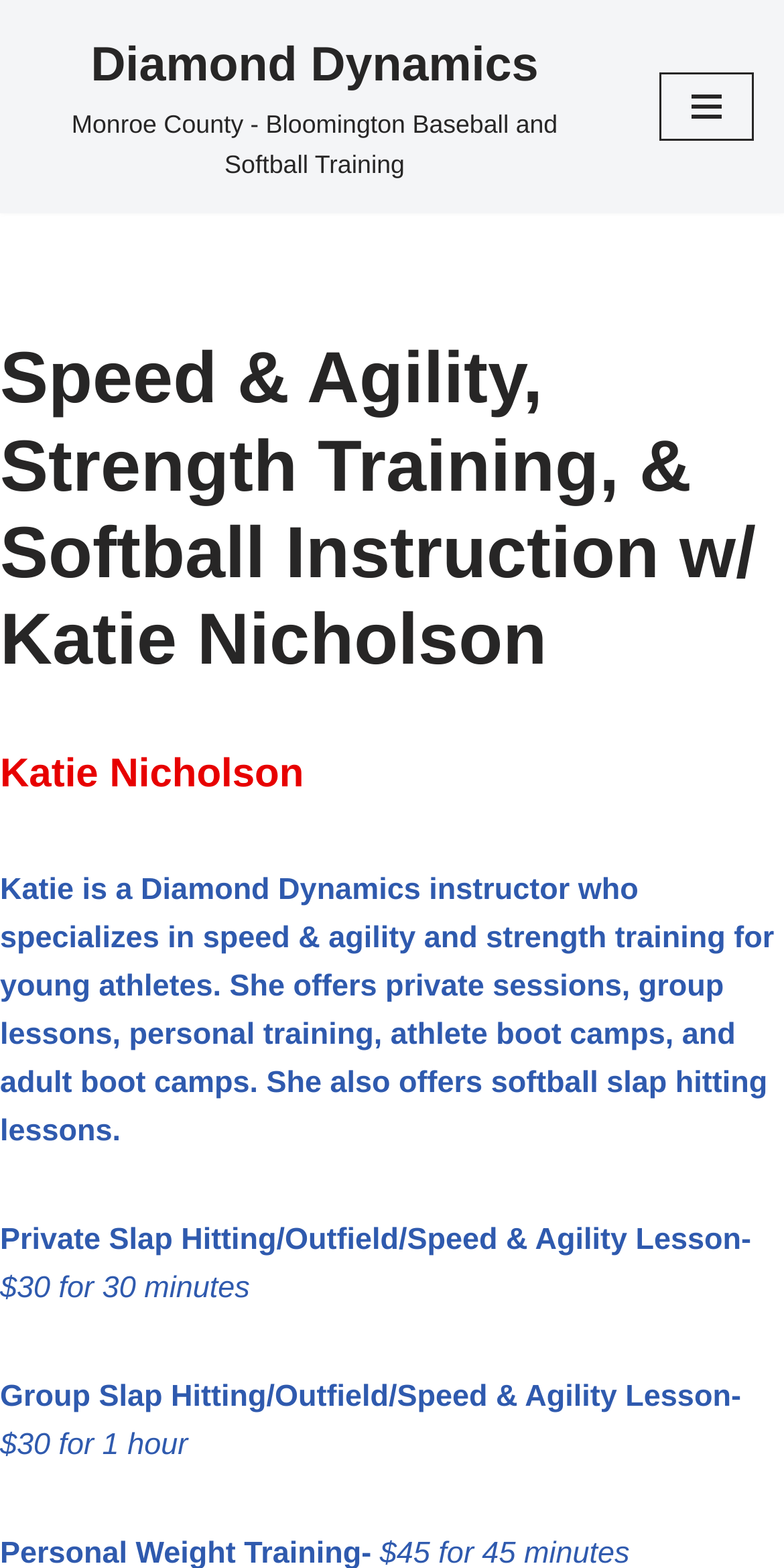Please locate and retrieve the main header text of the webpage.

Speed & Agility, Strength Training, & Softball Instruction w/ Katie Nicholson